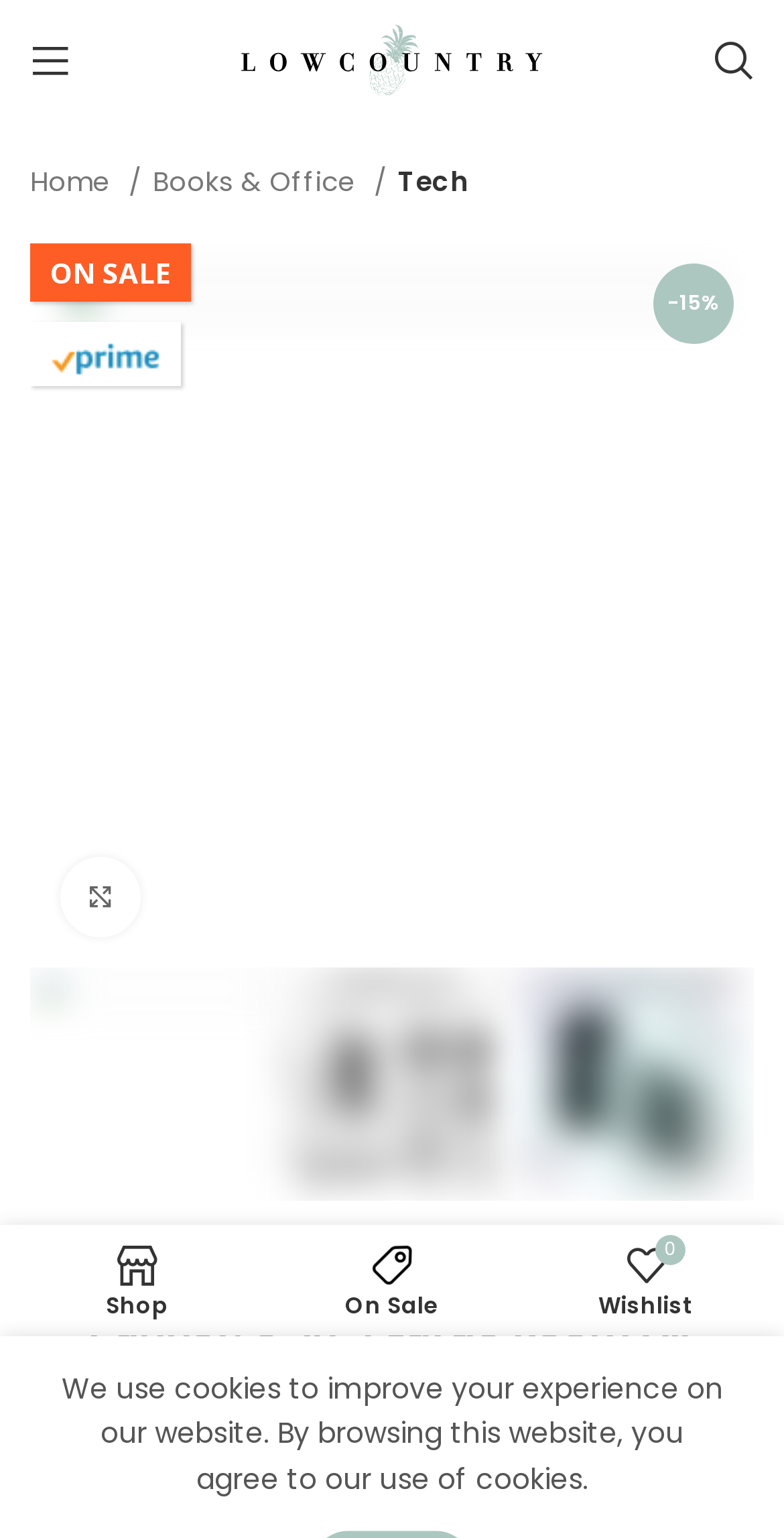What is the type of product being sold?
Look at the image and respond to the question as thoroughly as possible.

I found the type of product being sold by looking at the main heading of the webpage, which mentions 'Hathaspace Smart True HEPA Air Purifier, 5-in-1 Large Room Air Cleaner & Deodorizer'.